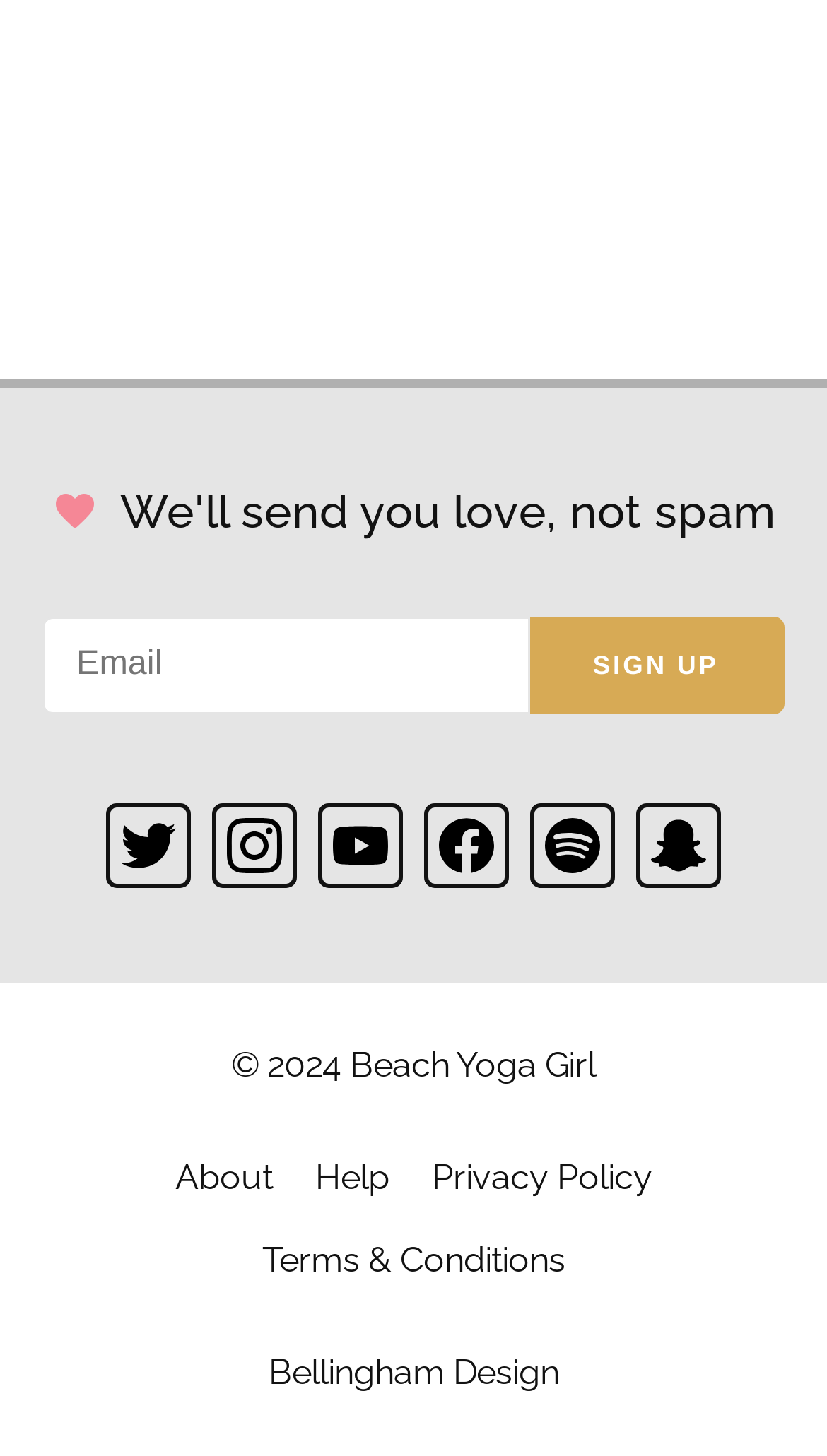Find and specify the bounding box coordinates that correspond to the clickable region for the instruction: "Check Privacy Policy".

[0.496, 0.782, 0.814, 0.838]